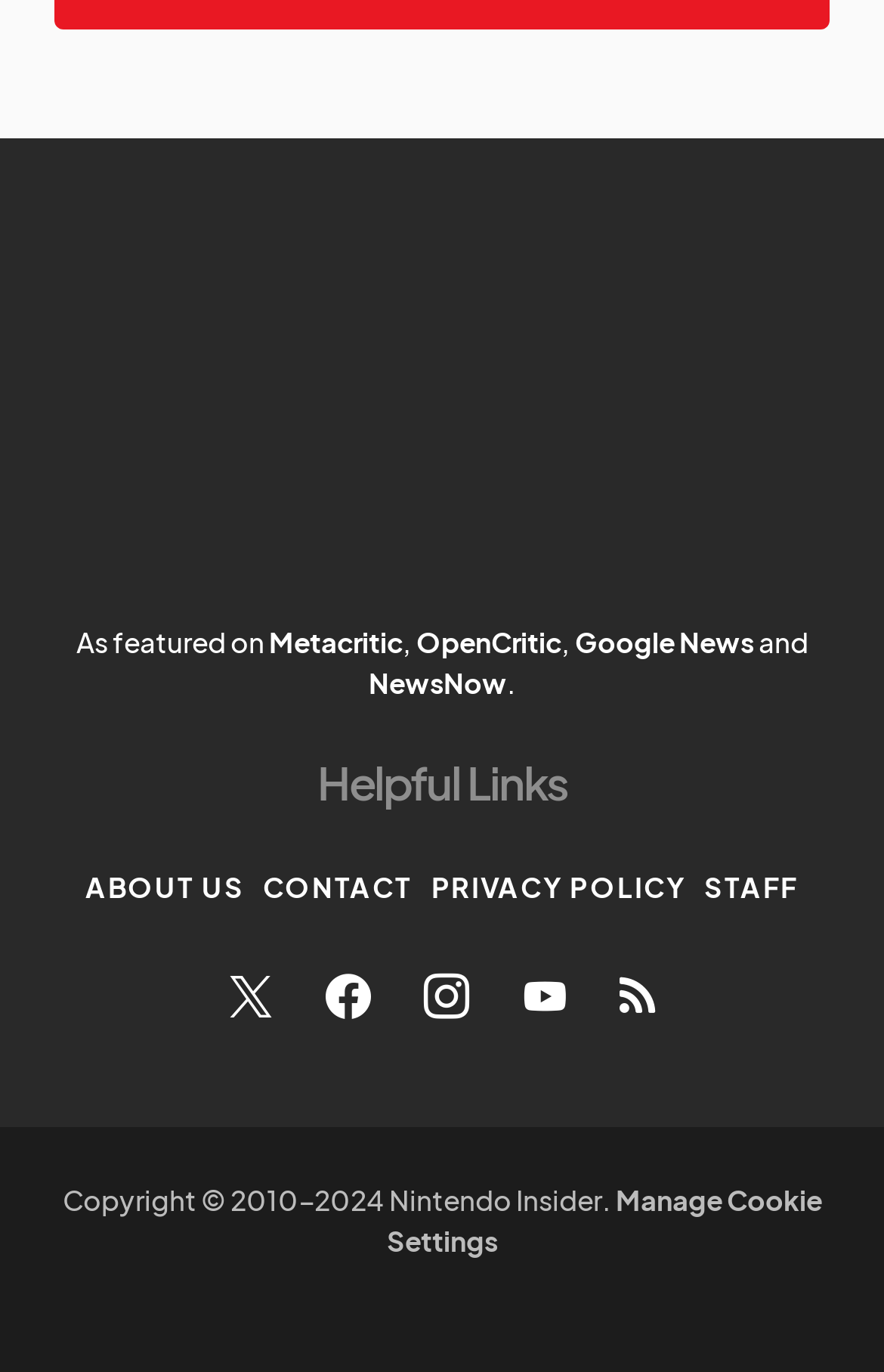Please provide a detailed answer to the question below by examining the image:
What is the copyright year range of the website?

The copyright year range of the website can be determined by looking at the StaticText element at the bottom of the page, which has the text 'Copyright © 2010-2024 Nintendo Insider'.